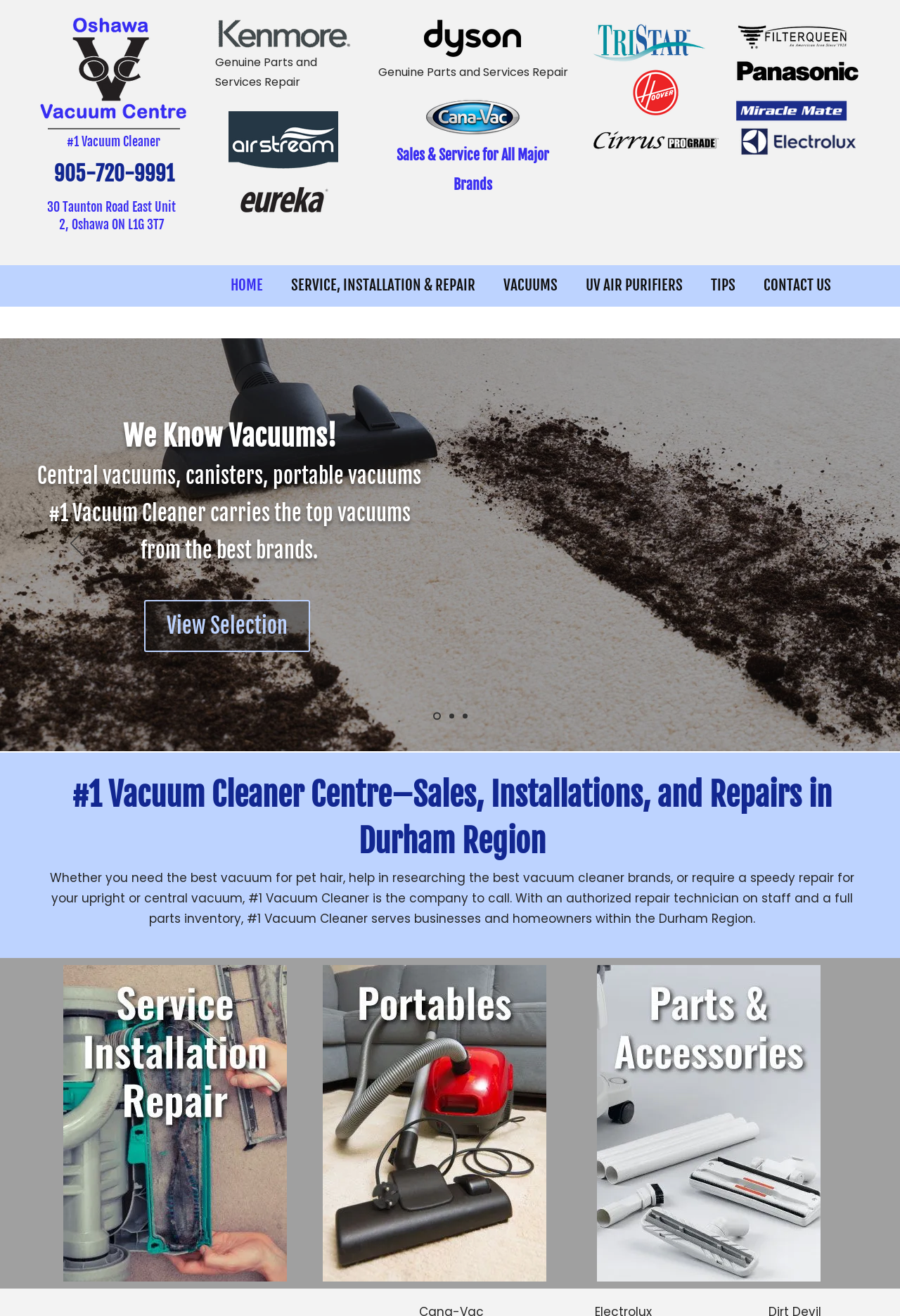Please mark the bounding box coordinates of the area that should be clicked to carry out the instruction: "Navigate to the HOME page".

[0.24, 0.203, 0.307, 0.23]